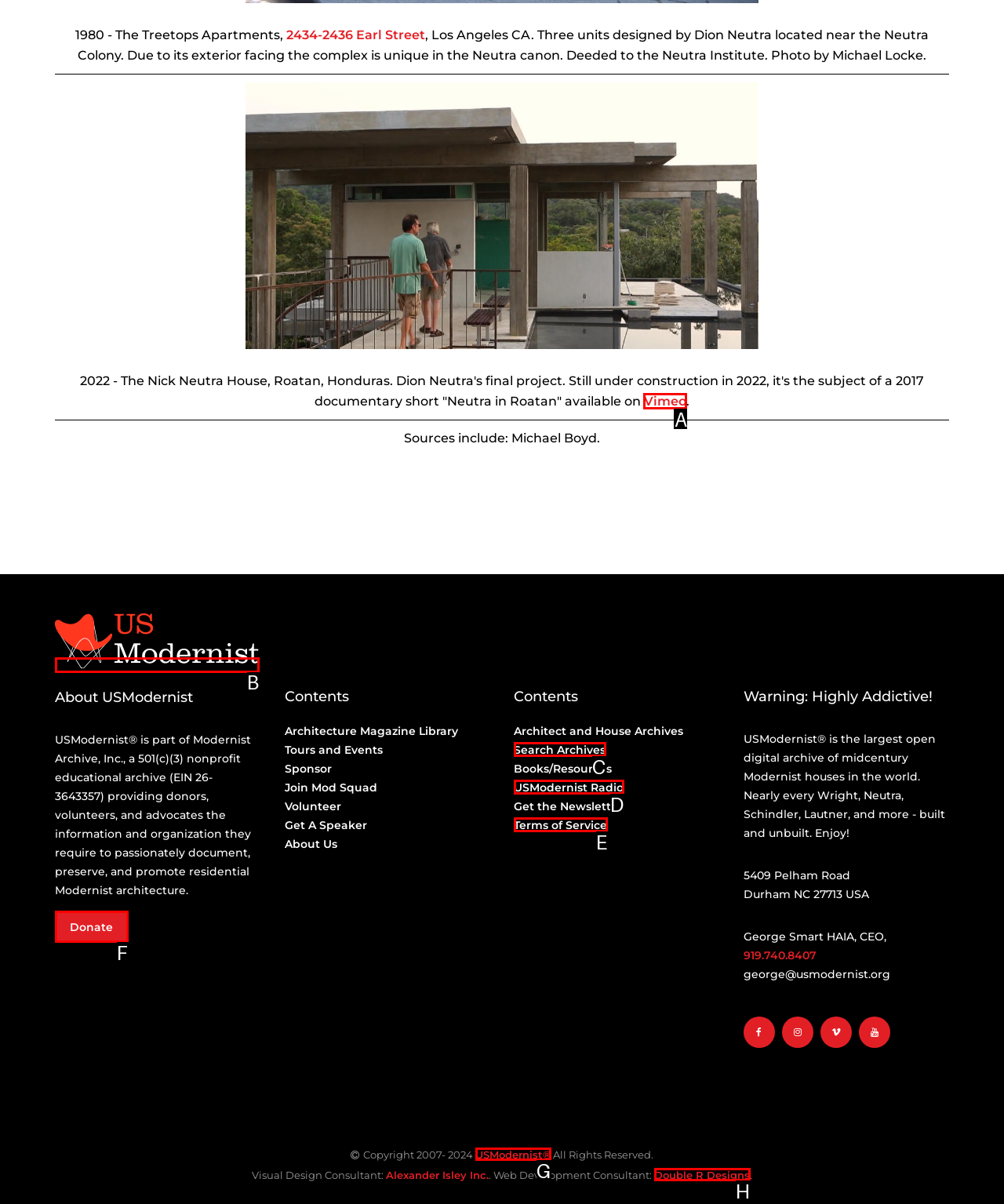Which UI element should be clicked to perform the following task: View the 'Vimeo' video? Answer with the corresponding letter from the choices.

A